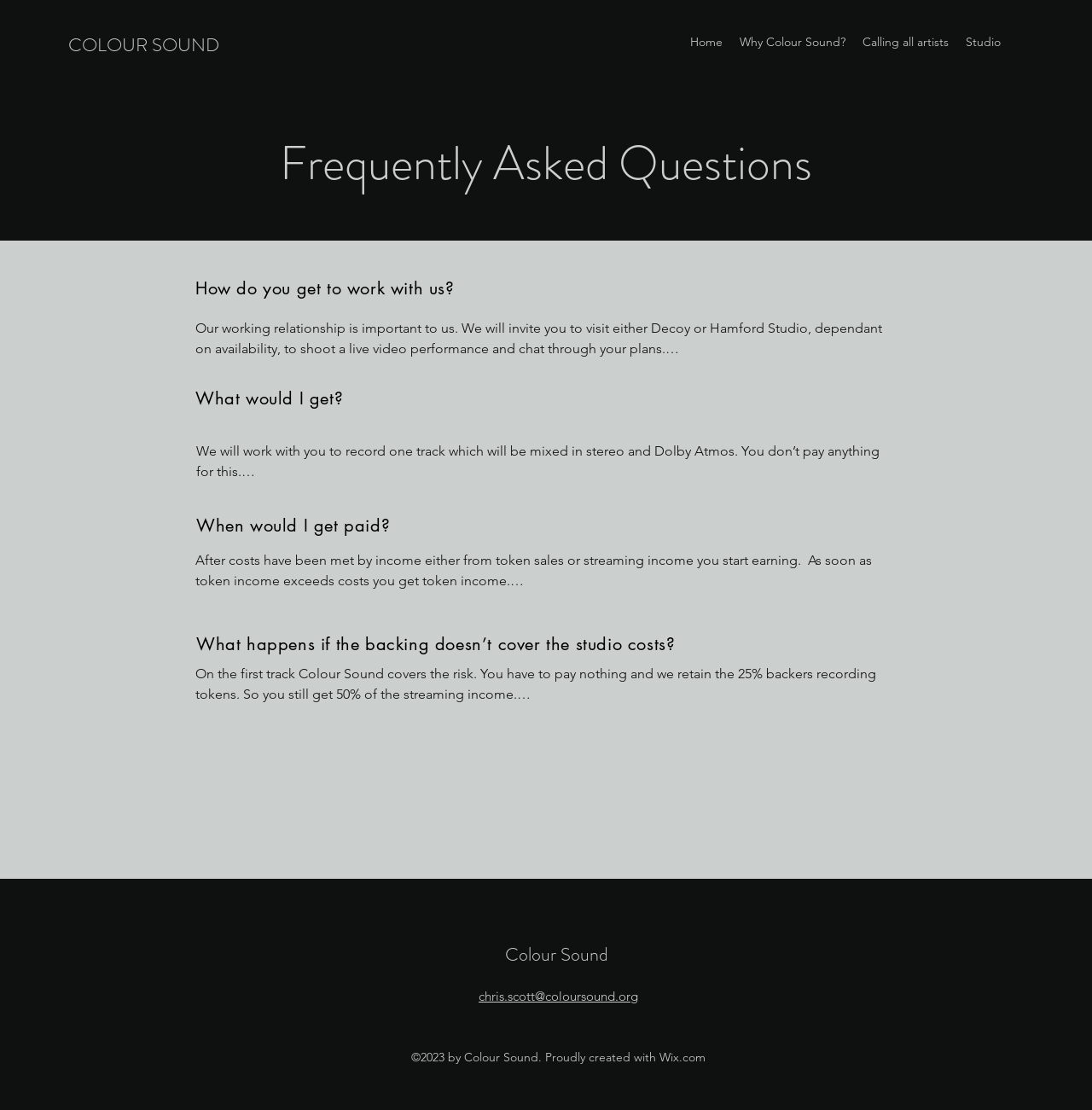Use a single word or phrase to answer the question:
What is the name of the company?

Colour Sound